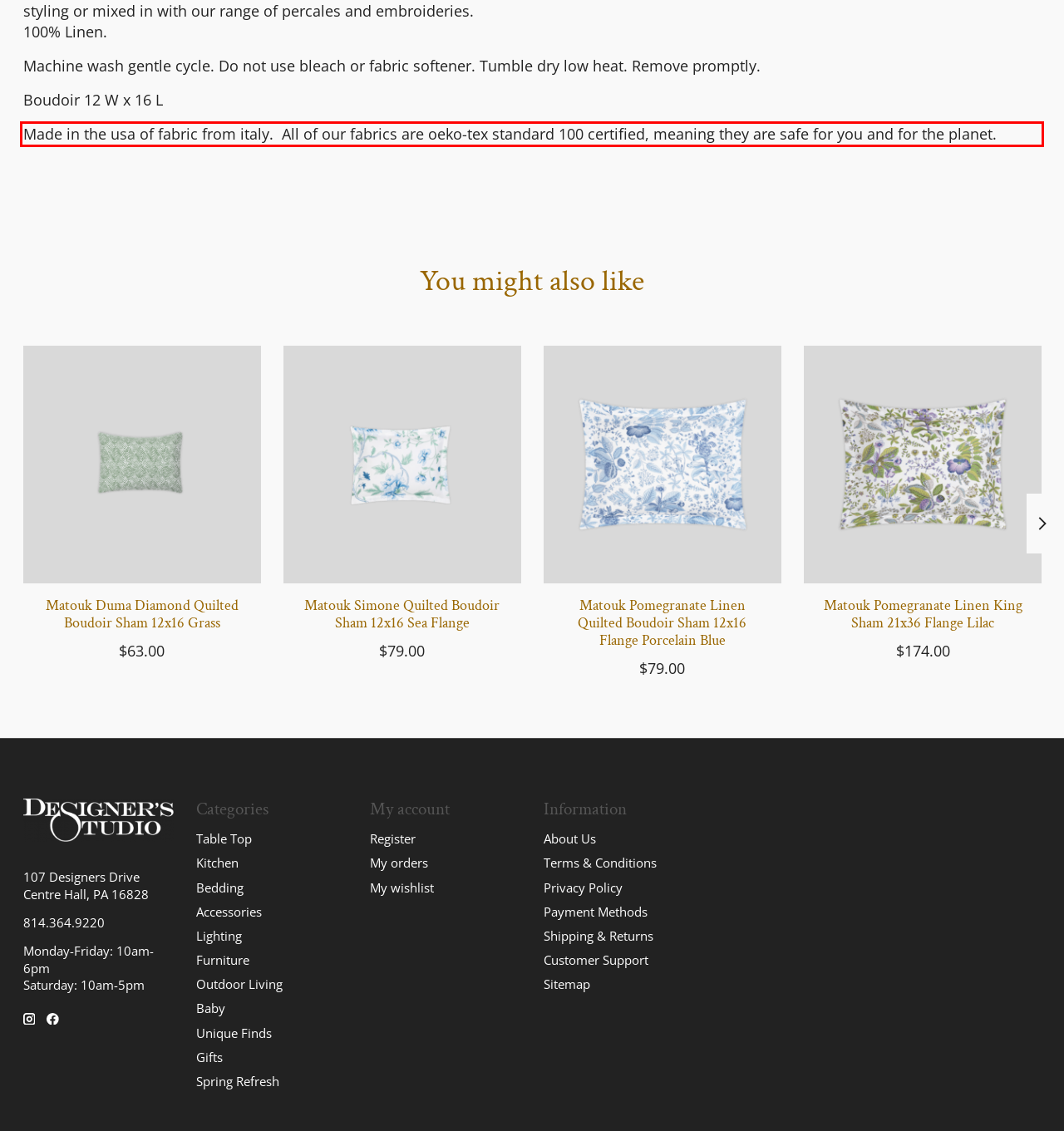Please perform OCR on the text content within the red bounding box that is highlighted in the provided webpage screenshot.

Made in the usa of fabric from italy. All of our fabrics are oeko-tex standard 100 certified, meaning they are safe for you and for the planet.